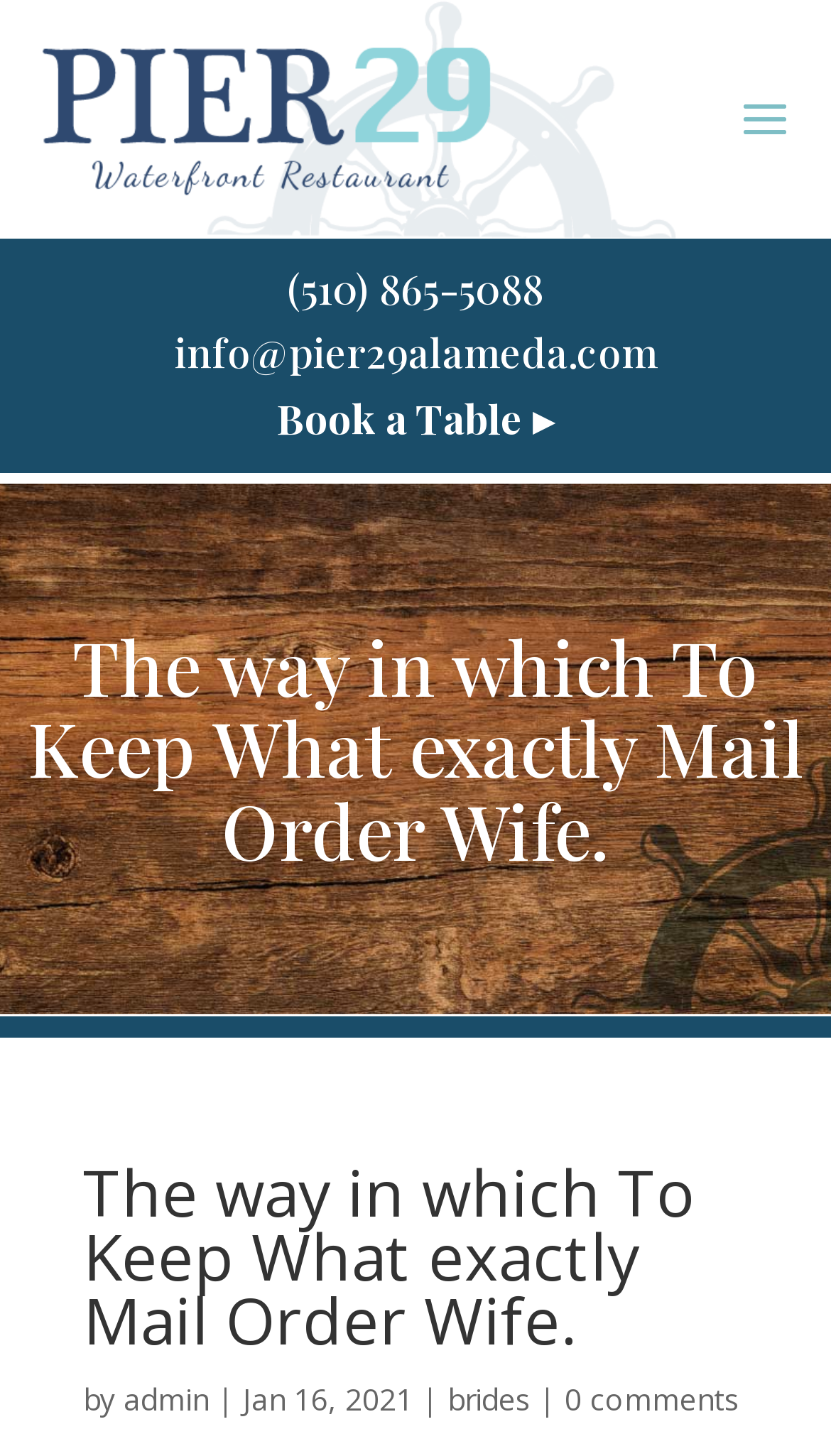Bounding box coordinates are specified in the format (top-left x, top-left y, bottom-right x, bottom-right y). All values are floating point numbers bounded between 0 and 1. Please provide the bounding box coordinate of the region this sentence describes: 0 comments

[0.679, 0.948, 0.89, 0.975]